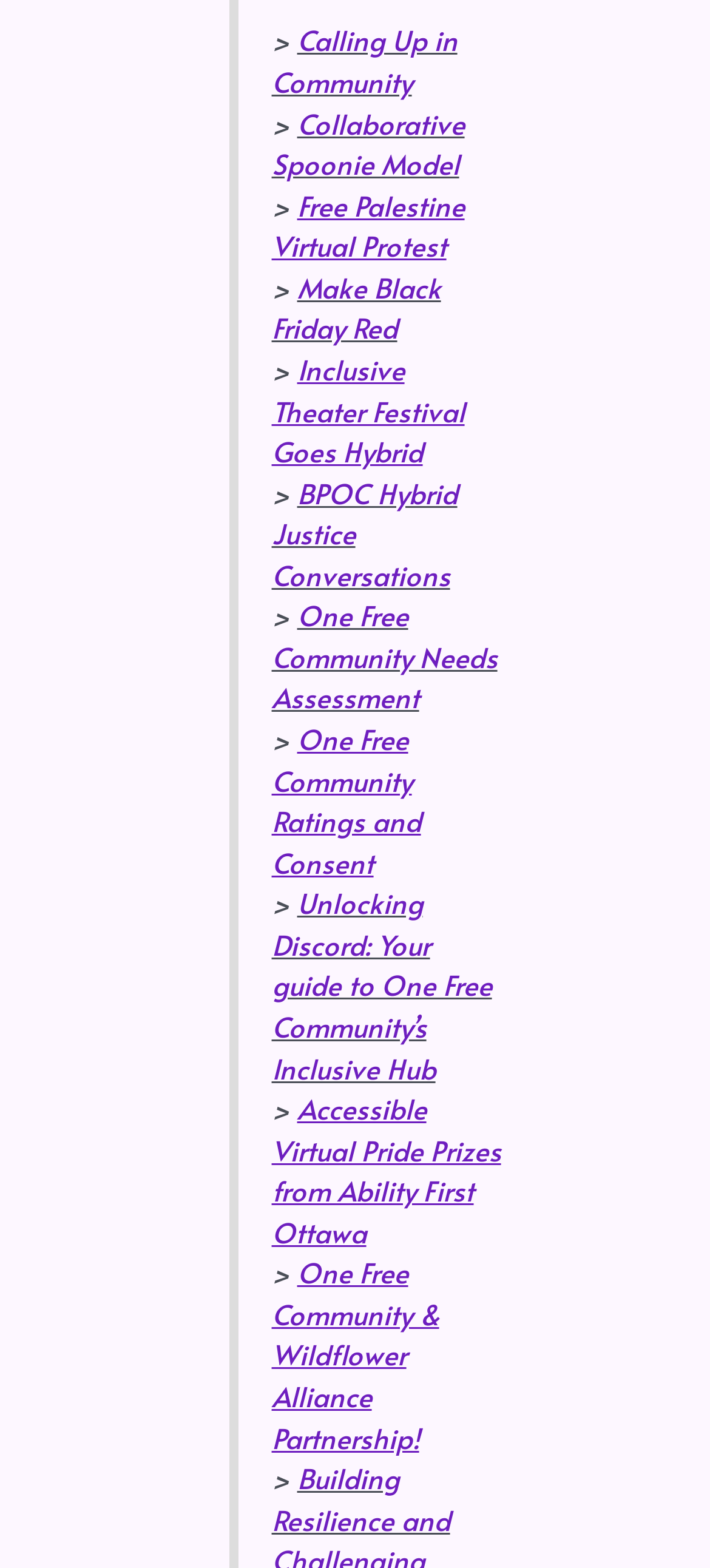Please locate the bounding box coordinates of the element that needs to be clicked to achieve the following instruction: "View Publikationen". The coordinates should be four float numbers between 0 and 1, i.e., [left, top, right, bottom].

None